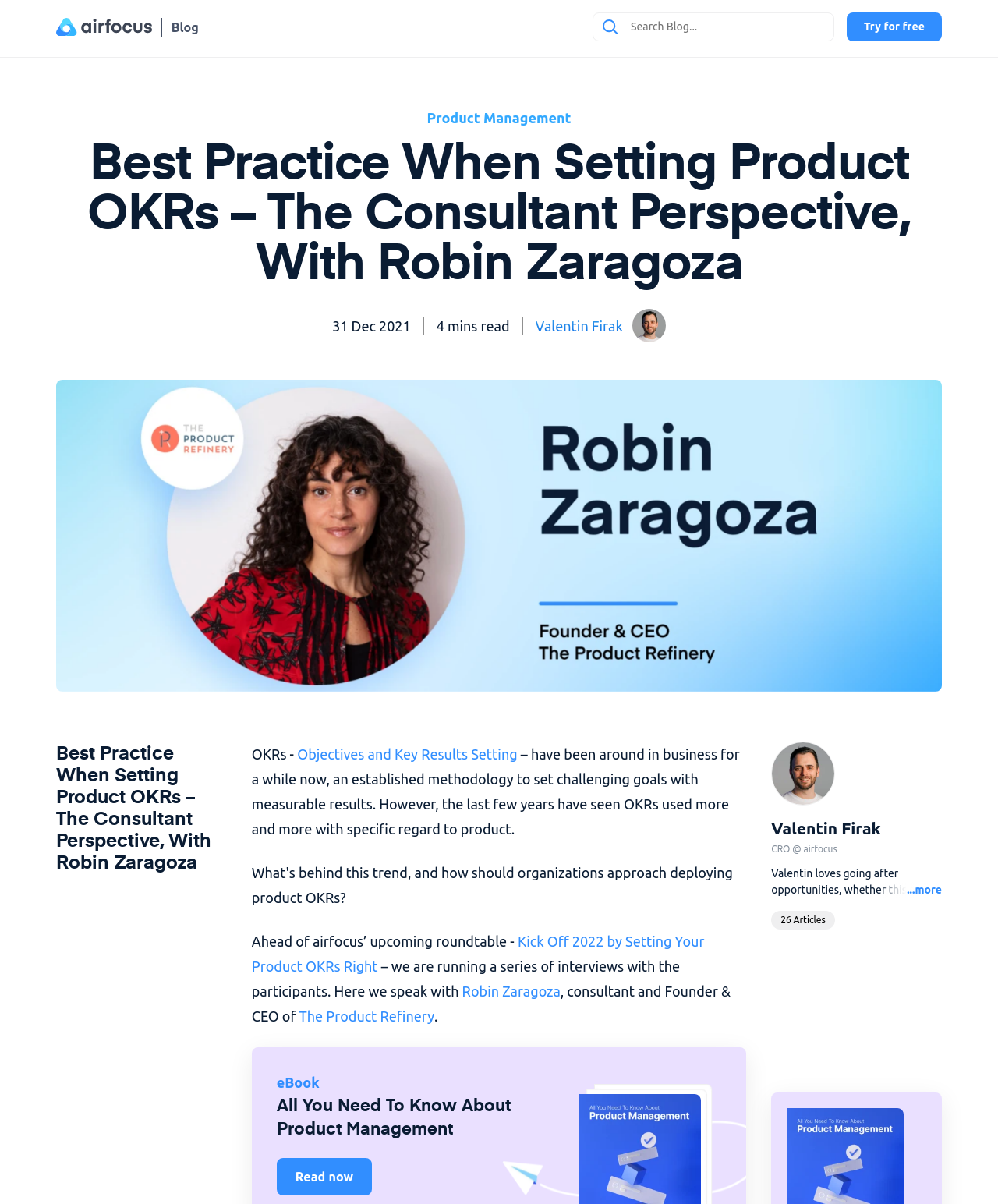Determine the bounding box coordinates for the region that must be clicked to execute the following instruction: "read the article".

[0.056, 0.616, 0.227, 0.725]